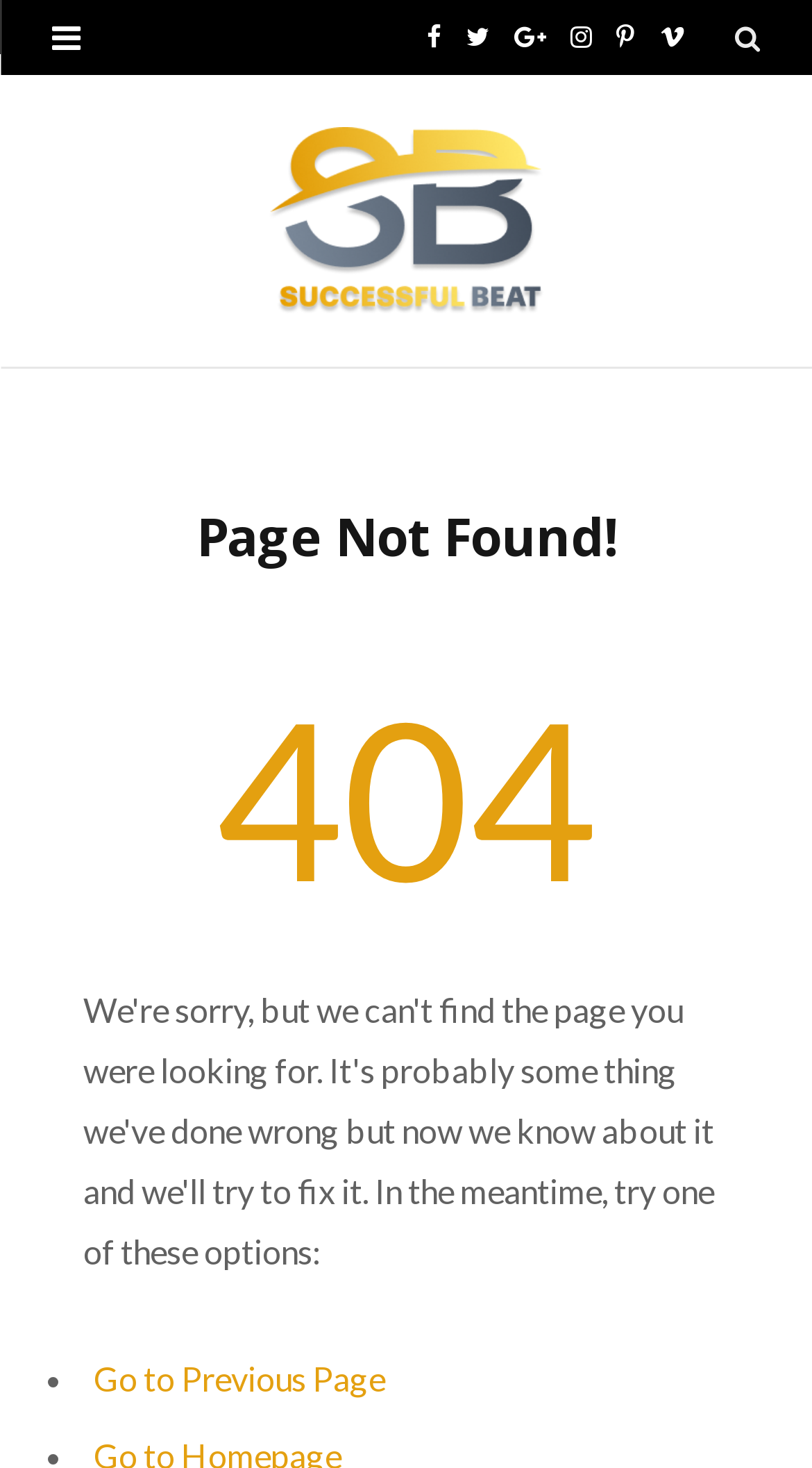Find the bounding box of the UI element described as: "Go to Previous Page". The bounding box coordinates should be given as four float values between 0 and 1, i.e., [left, top, right, bottom].

[0.115, 0.925, 0.474, 0.952]